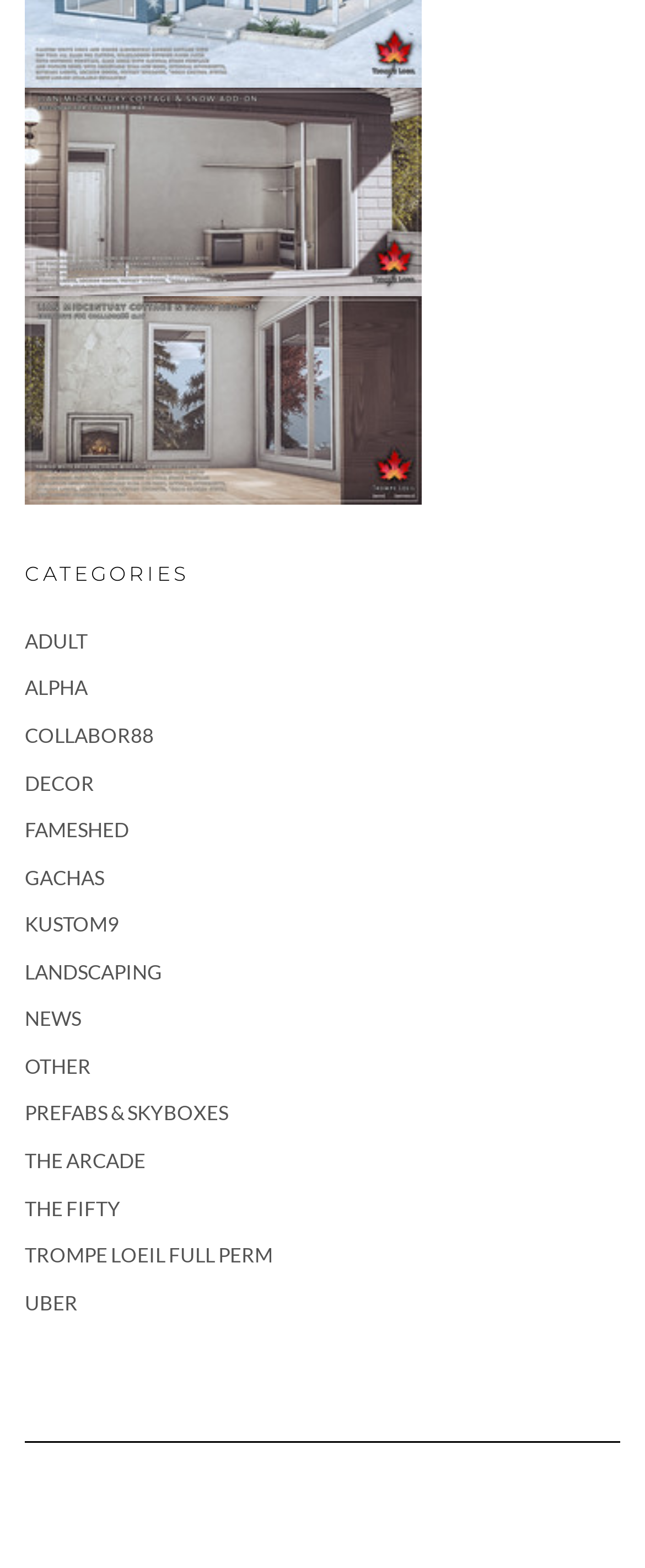Answer the question with a brief word or phrase:
How many categories are available on the webpage?

15